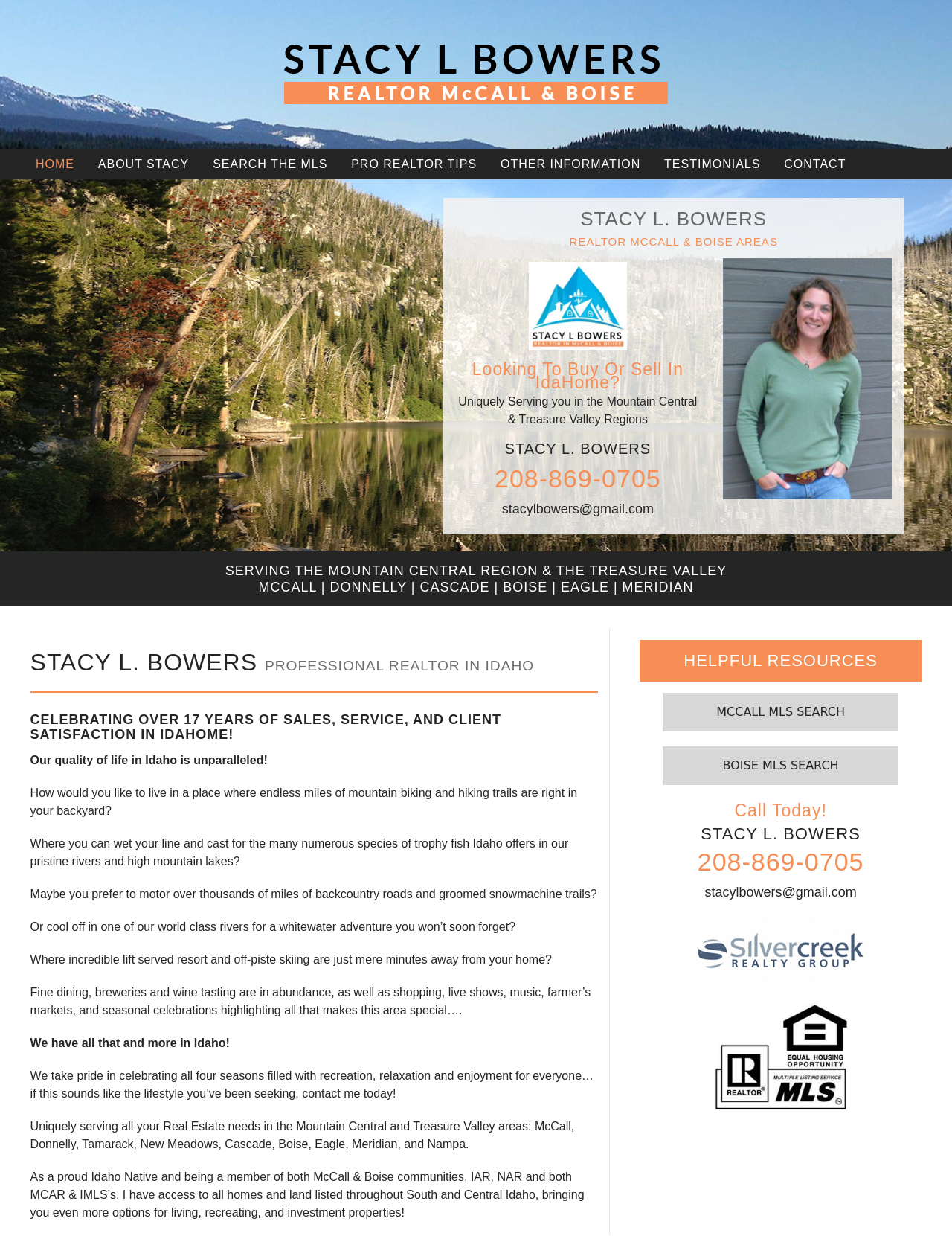Identify the main title of the webpage and generate its text content.

STACY L. BOWERS